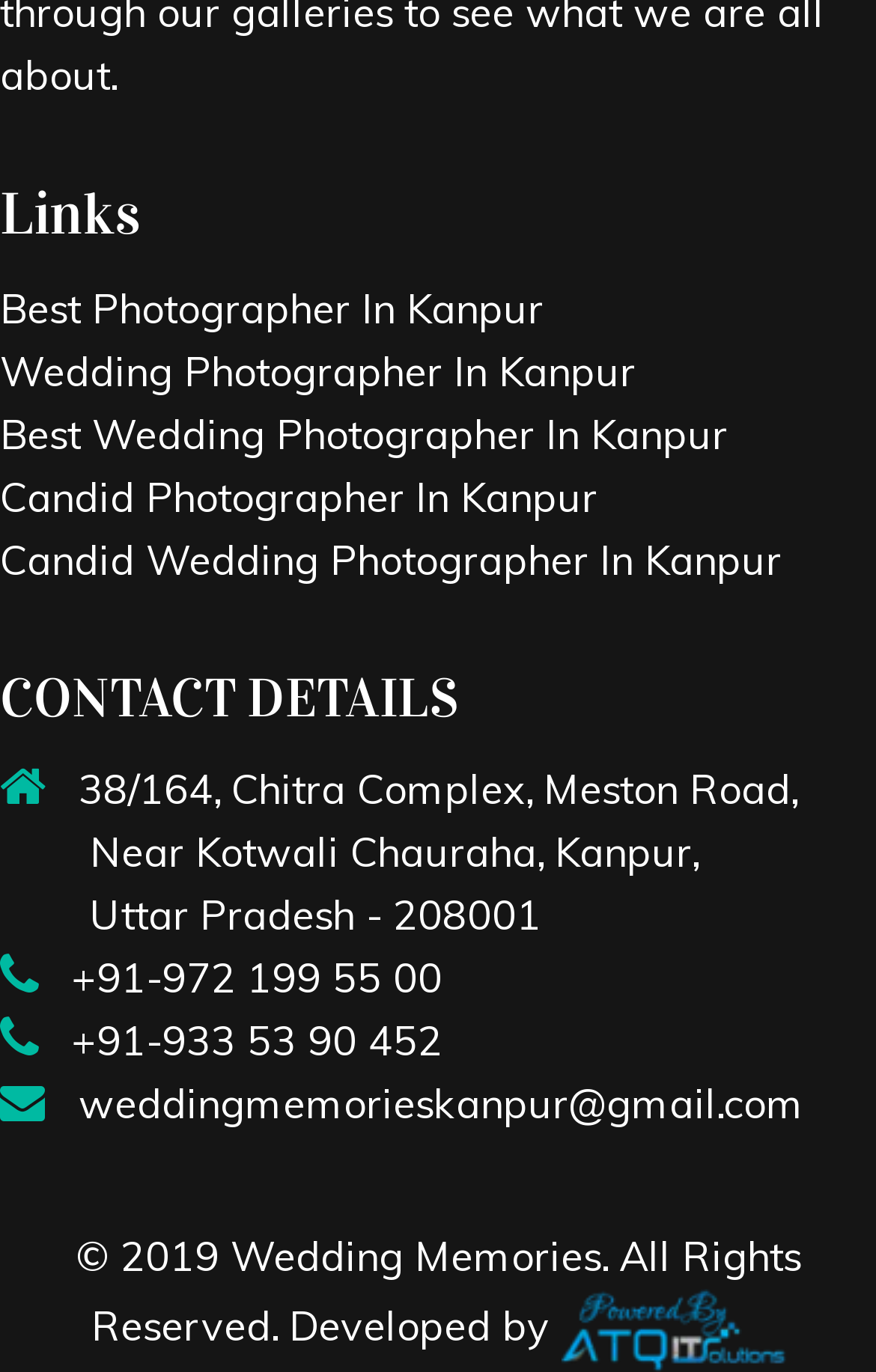How many links are there on the webpage?
Answer the question with a single word or phrase derived from the image.

6